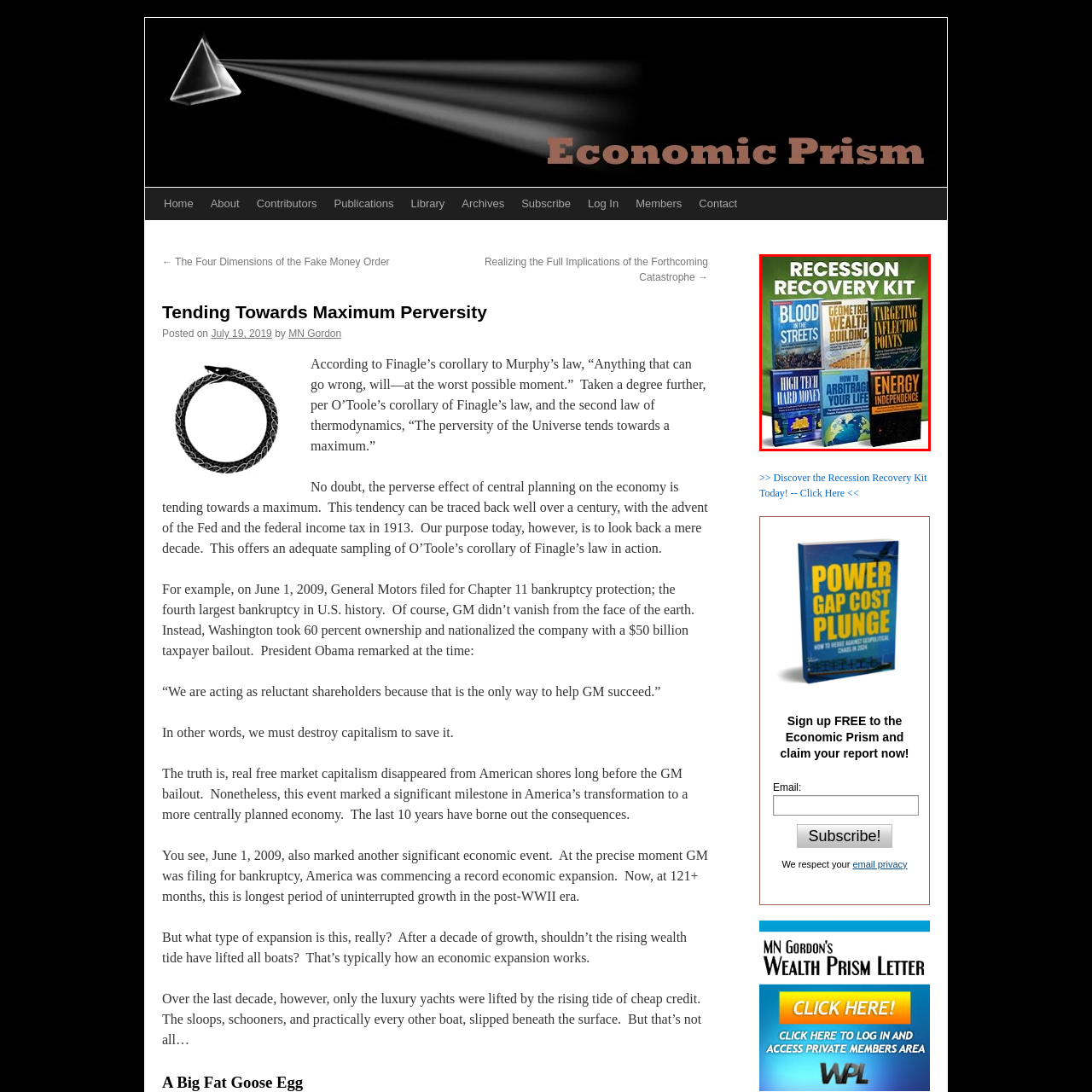Look closely at the part of the image inside the red bounding box, then respond in a word or phrase: What is the primary focus of the 'Recession Recovery Kit'?

financial education and investment strategies